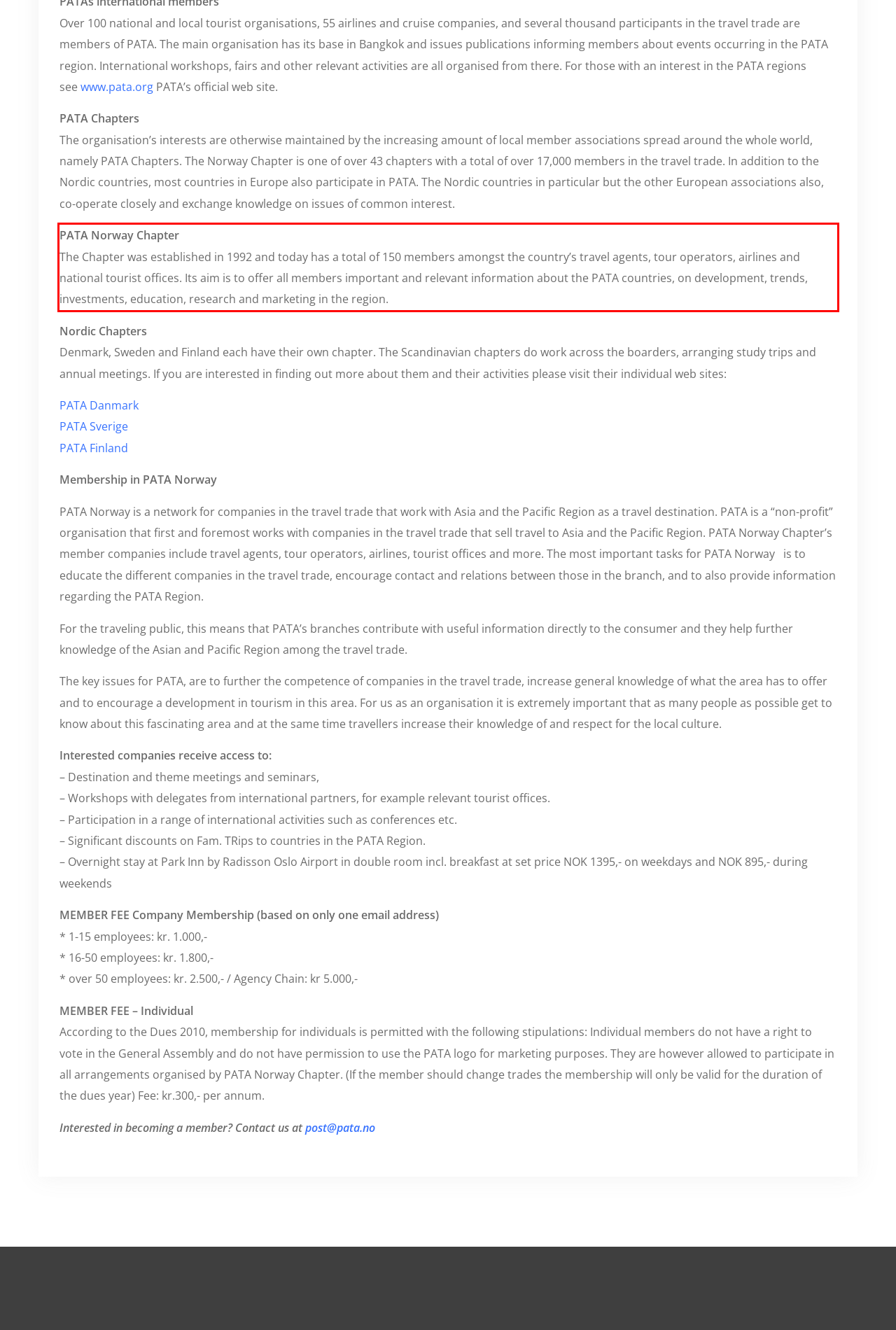From the provided screenshot, extract the text content that is enclosed within the red bounding box.

PATA Norway Chapter The Chapter was established in 1992 and today has a total of 150 members amongst the country’s travel agents, tour operators, airlines and national tourist offices. Its aim is to offer all members important and relevant information about the PATA countries, on development, trends, investments, education, research and marketing in the region.